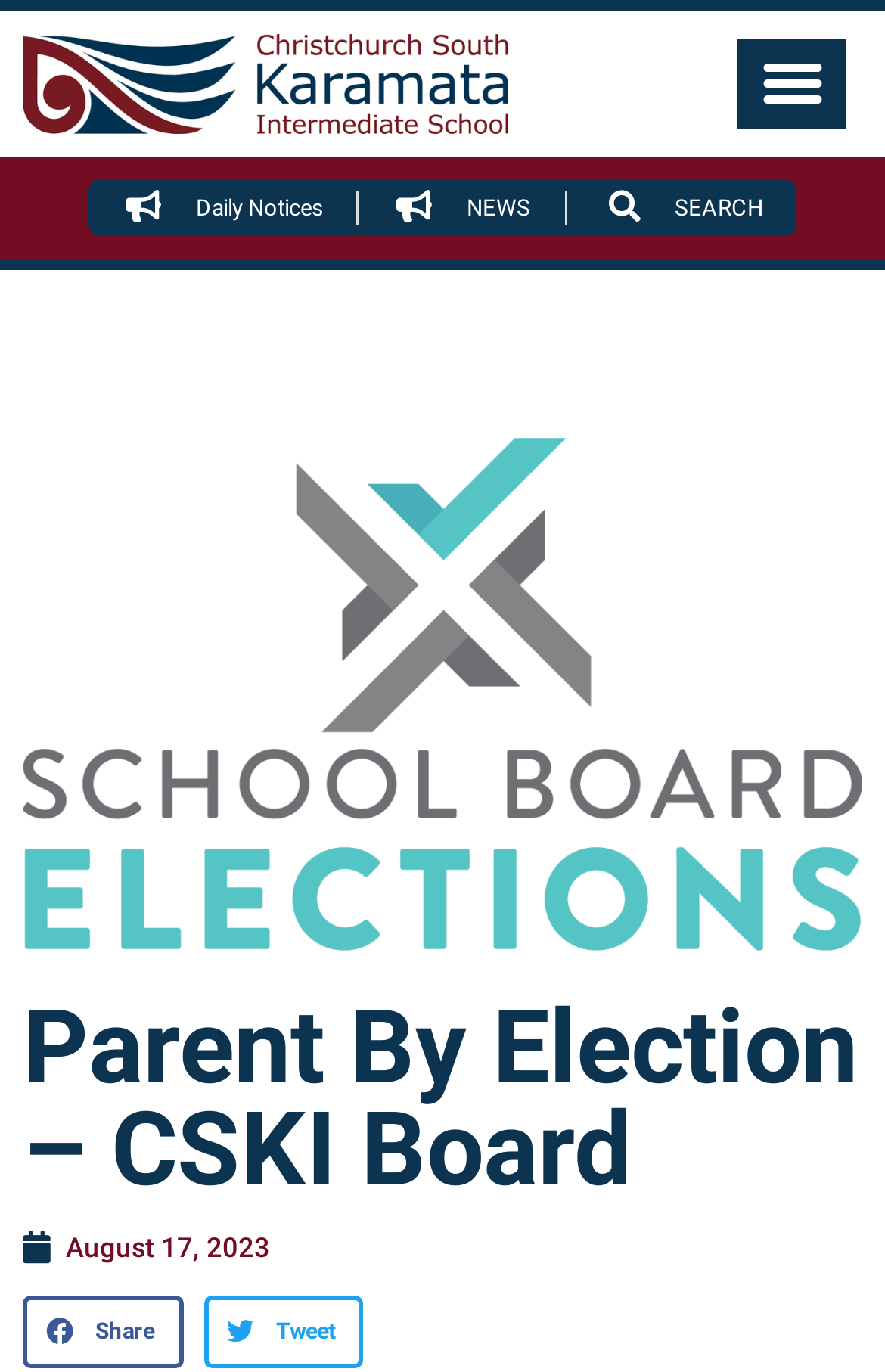Please provide the main heading of the webpage content.

Parent By Election – CSKI Board